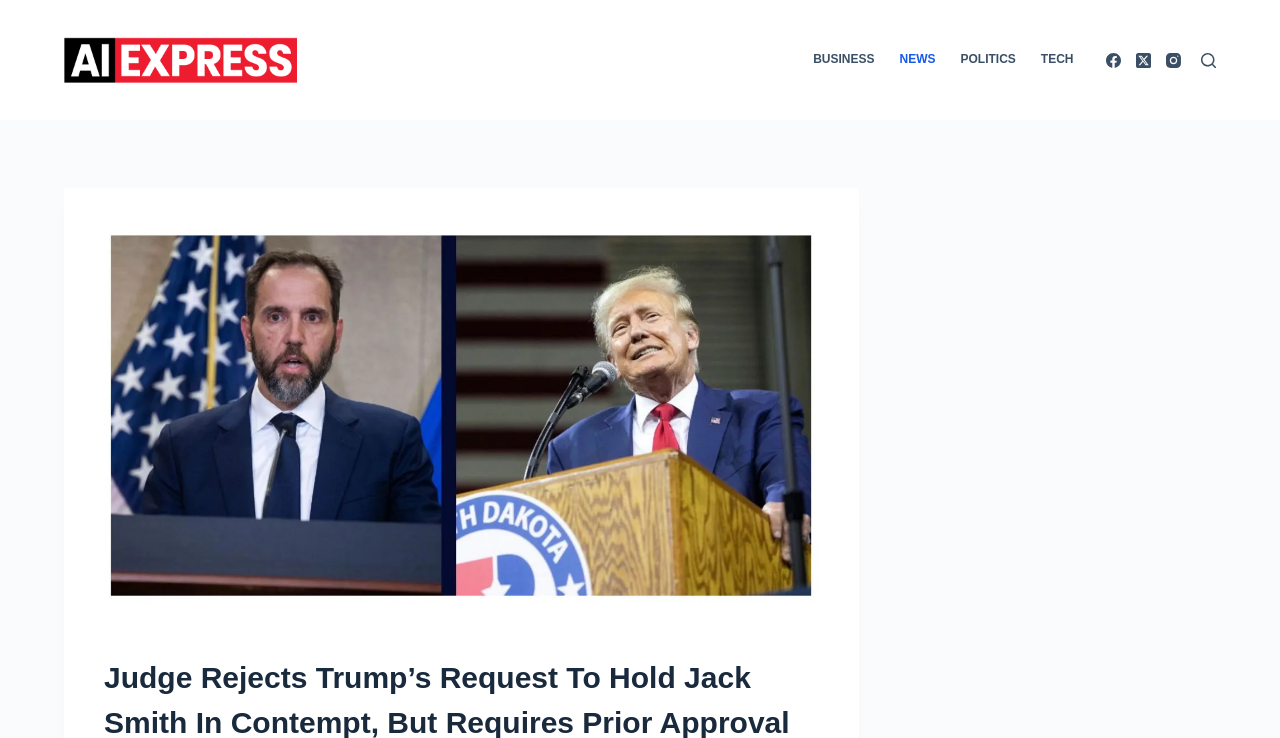Provide your answer to the question using just one word or phrase: What is the main topic of the webpage?

News